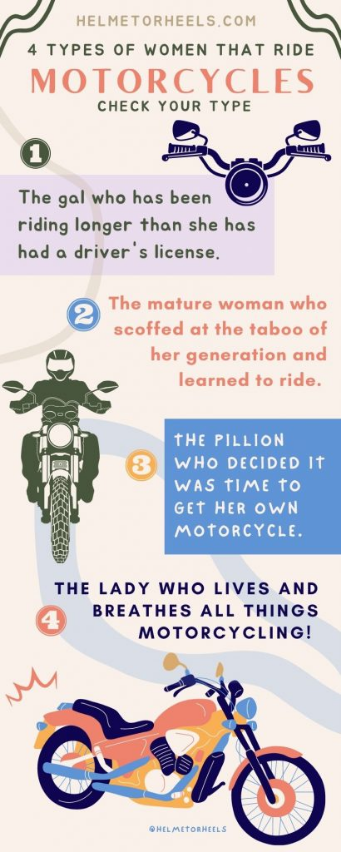Explain what the image portrays in a detailed manner.

The infographic titled "4 Types of Women That Ride Motorcycles" is designed to highlight four distinct categories of female motorcycle riders. It features an engaging and colorful layout:

1. **The Gal Who Has Been Riding Longer Than She Has Had A Driver's License**: This section introduces the first type, emphasizing her longstanding passion for riding that began at a young age.
   
2. **The Mature Woman Who Scoffed at the Taboo of Her Generation and Learned to Ride**: This illustration represents a woman who defies societal norms and learns to ride despite early skepticism from her peers.

3. **The Pillion Who Decided It Was Time to Get Her Own Motorcycle**: This segment acknowledges those who initially rode as passengers but felt inspired to take the plunge into independent riding.

4. **The Lady Who Lives and Breathes All Things Motorcycling**: The final type portrays the ultimate enthusiast, showcasing a dedication to motorcycle culture.

Overall, the infographic is both informative and visually appealing, celebrating female motorcycle riders and encouraging women to identify which type resonates with them. The use of illustrations and bold colors makes it engaging and easy to understand, while the title and highlighted sections draw attention to each rider's unique journey.